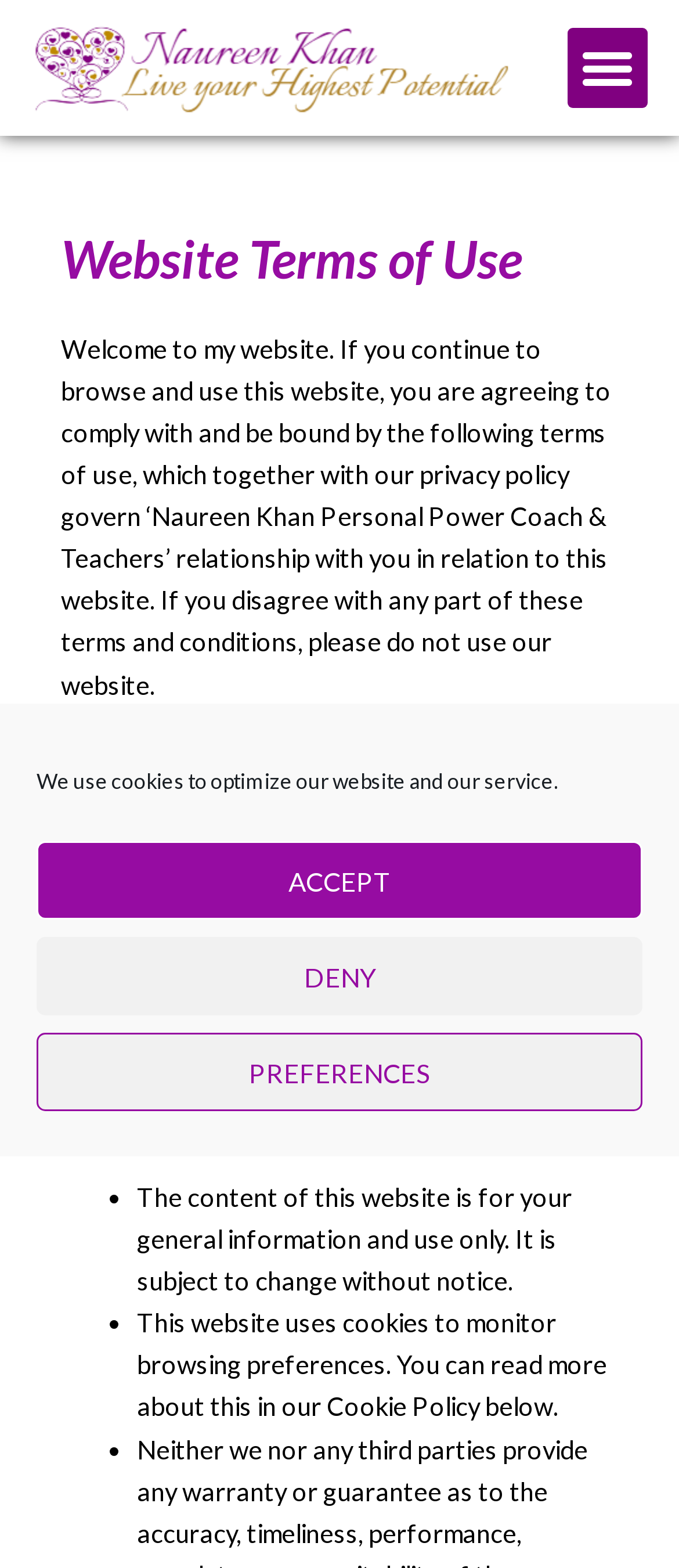For the given element description Deny, determine the bounding box coordinates of the UI element. The coordinates should follow the format (top-left x, top-left y, bottom-right x, bottom-right y) and be within the range of 0 to 1.

[0.054, 0.598, 0.946, 0.648]